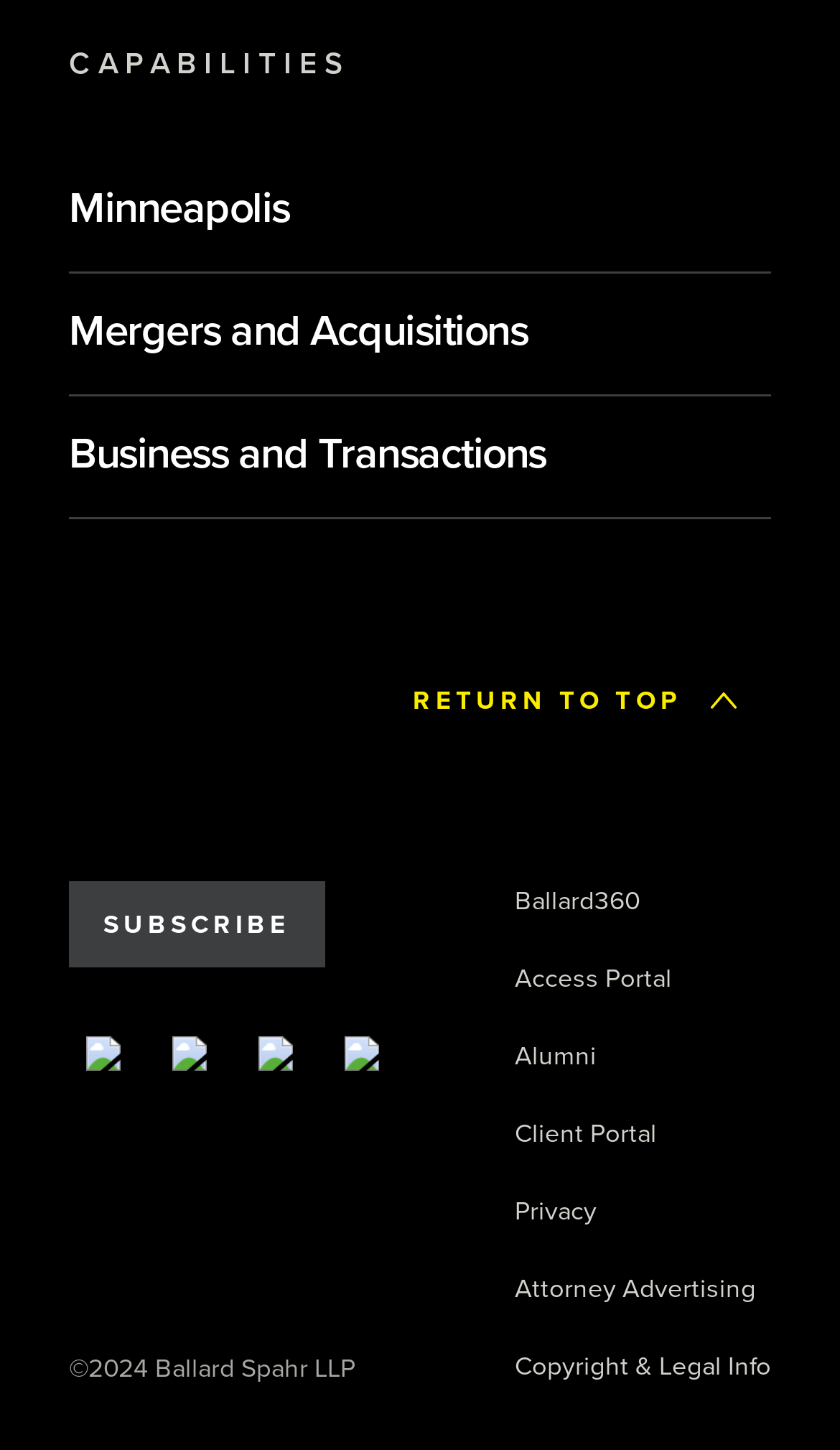Identify and provide the bounding box for the element described by: "Client Portal".

[0.613, 0.772, 0.782, 0.793]